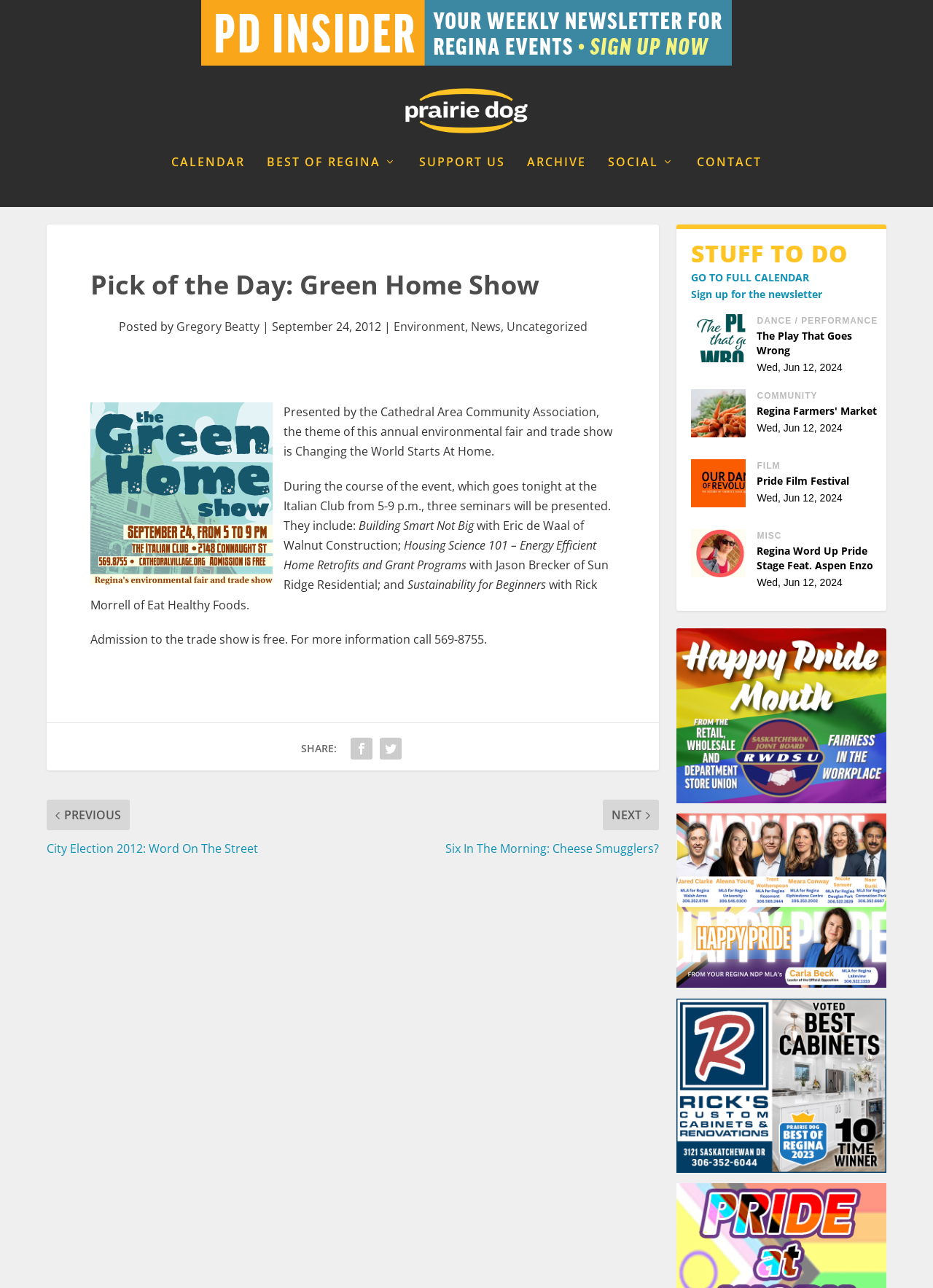What is the date of the event?
Give a detailed explanation using the information visible in the image.

The date of the event can be found in the article section of the webpage, where it is mentioned that 'Posted by Gregory Beatty | September 24, 2012'.